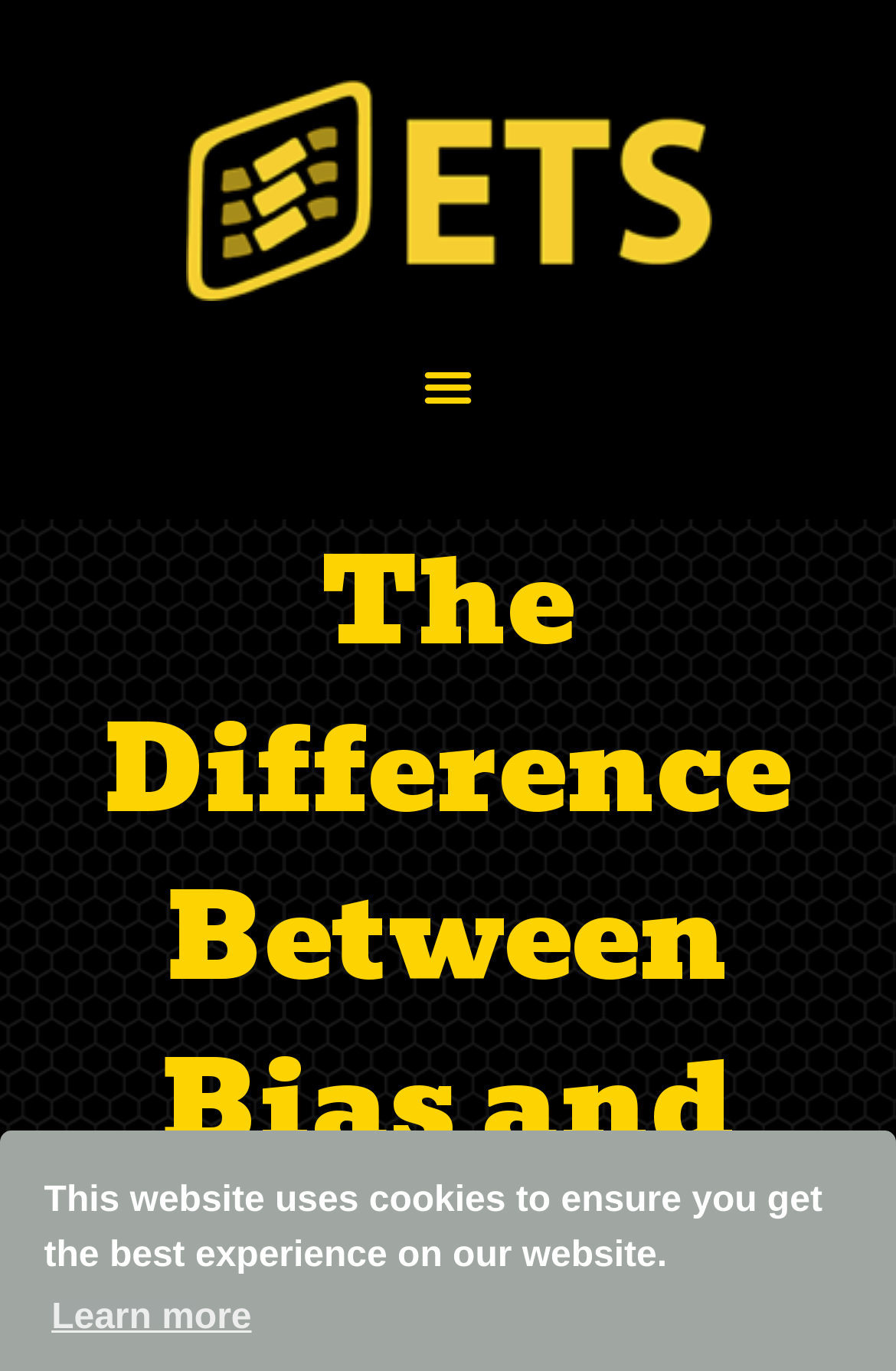Given the description of the UI element: "Learn more", predict the bounding box coordinates in the form of [left, top, right, bottom], with each value being a float between 0 and 1.

[0.049, 0.937, 0.289, 0.988]